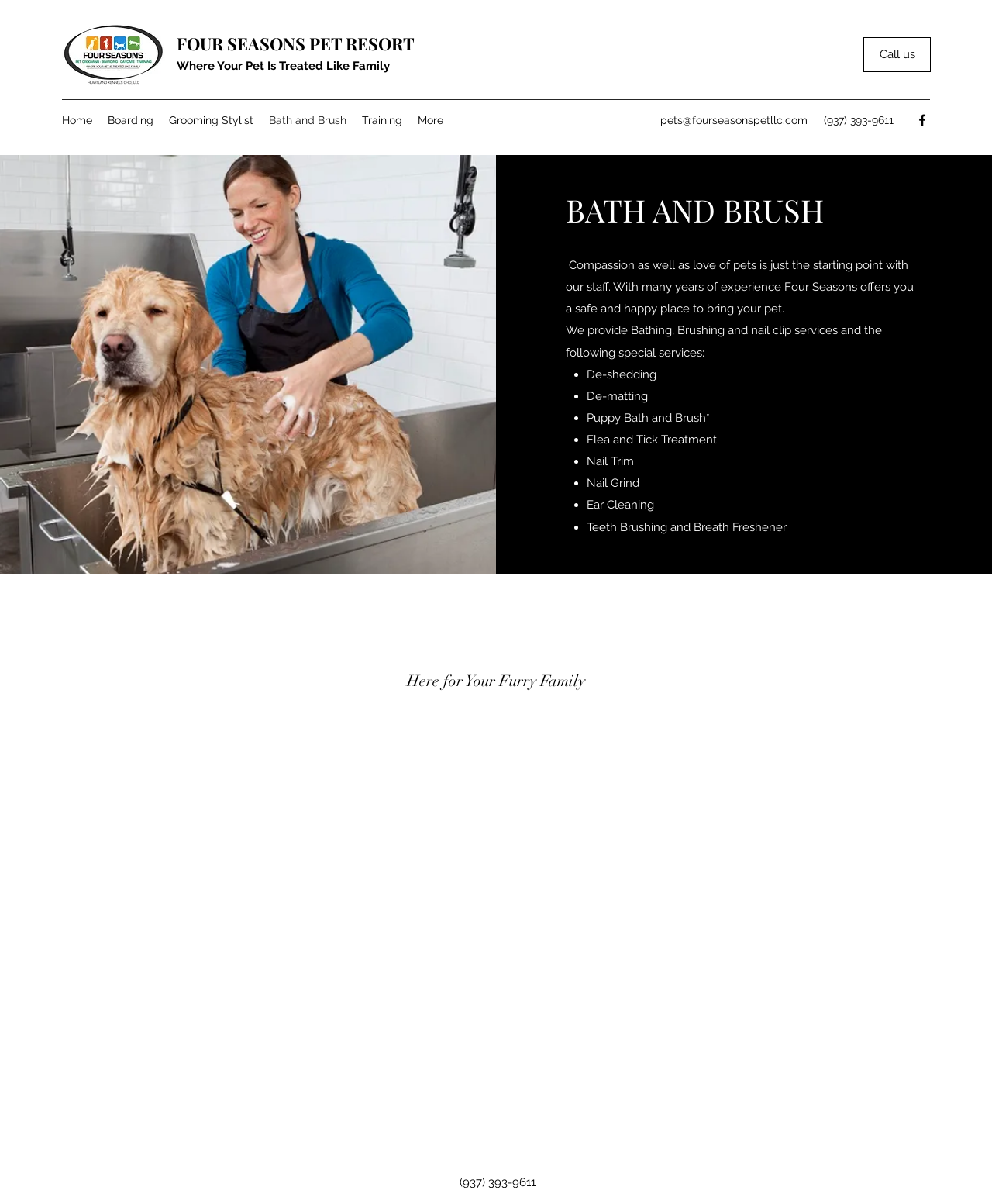Locate the bounding box coordinates of the clickable region to complete the following instruction: "View the 'Facebook' page."

[0.922, 0.093, 0.938, 0.106]